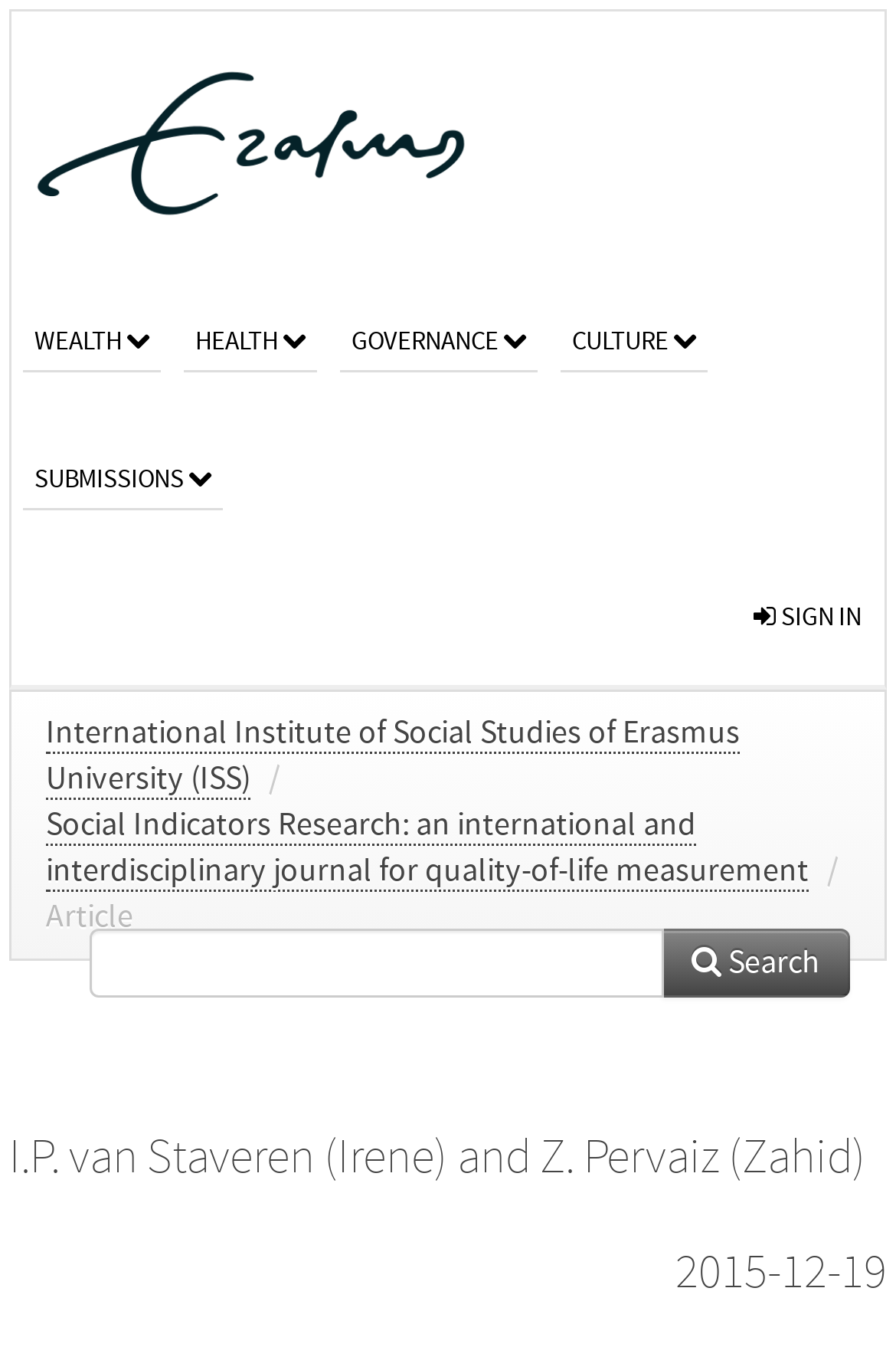Please provide a comprehensive answer to the question below using the information from the image: What is the title of the article?

The title of the article can be found on the webpage, which is 'Social Indicators Research: an international and interdisciplinary journal for quality-of-life measurement'. The title is 'Social Indicators Research'.